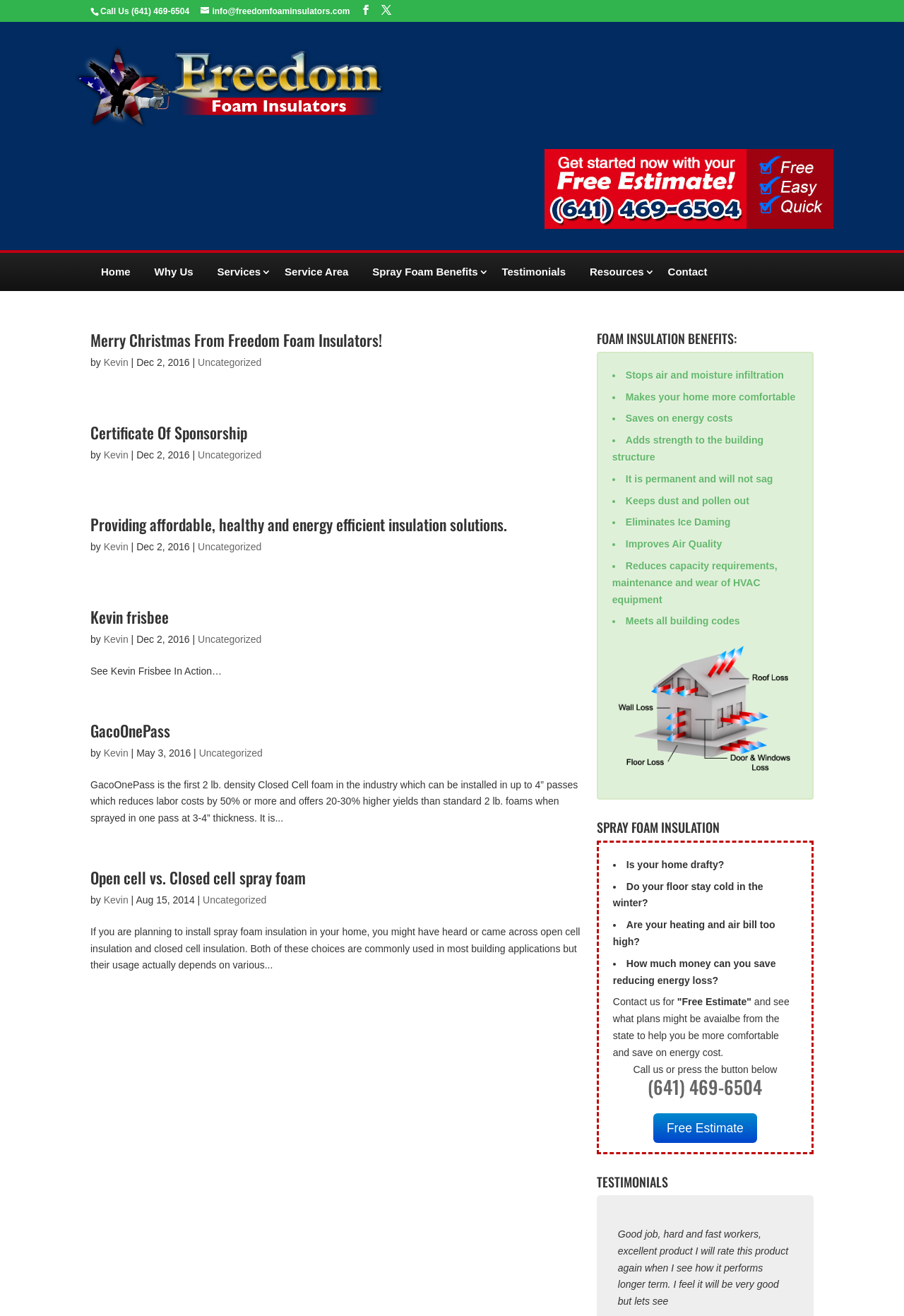Respond to the question below with a concise word or phrase:
What are the benefits of foam insulation?

Stops air and moisture infiltration, Makes your home more comfortable, Saves on energy costs, Adds strength to the building structure, It is permanent and will not sag